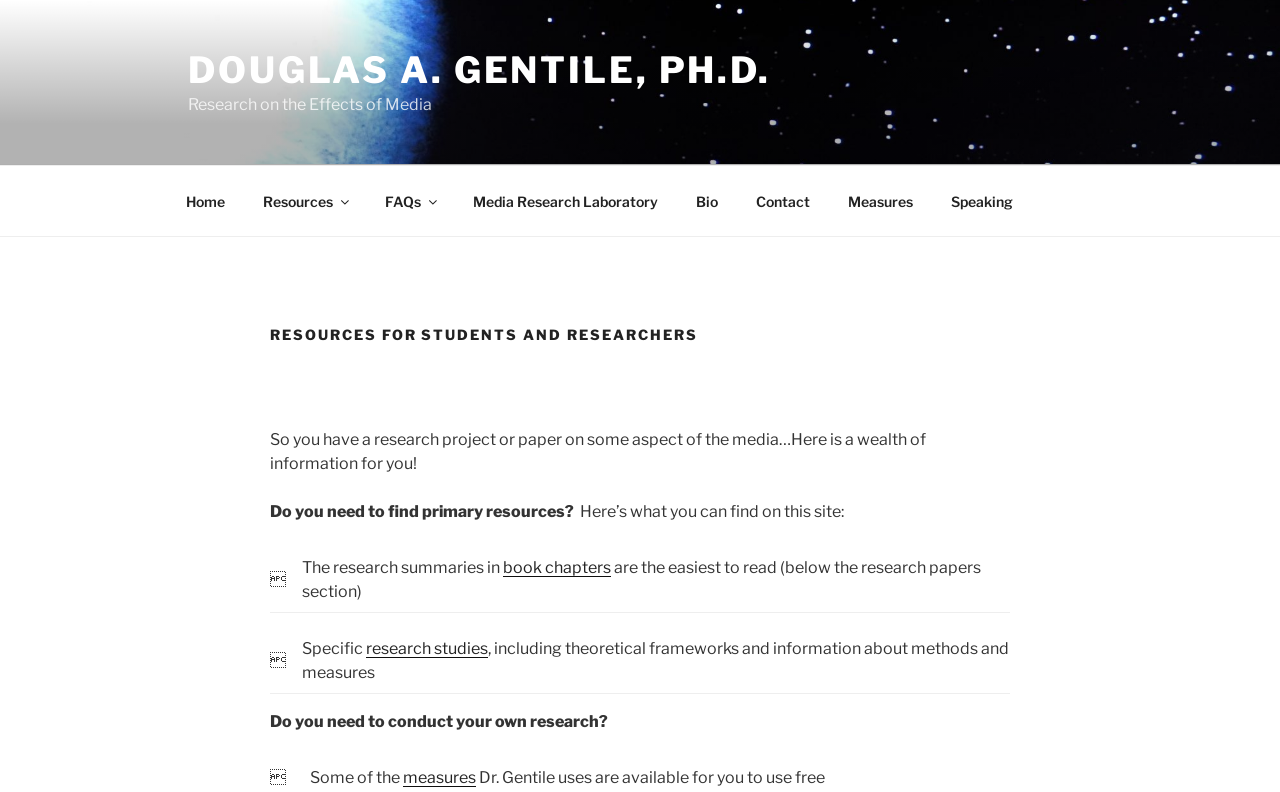Can you determine the bounding box coordinates of the area that needs to be clicked to fulfill the following instruction: "View the research summaries in book chapters"?

[0.393, 0.705, 0.477, 0.729]